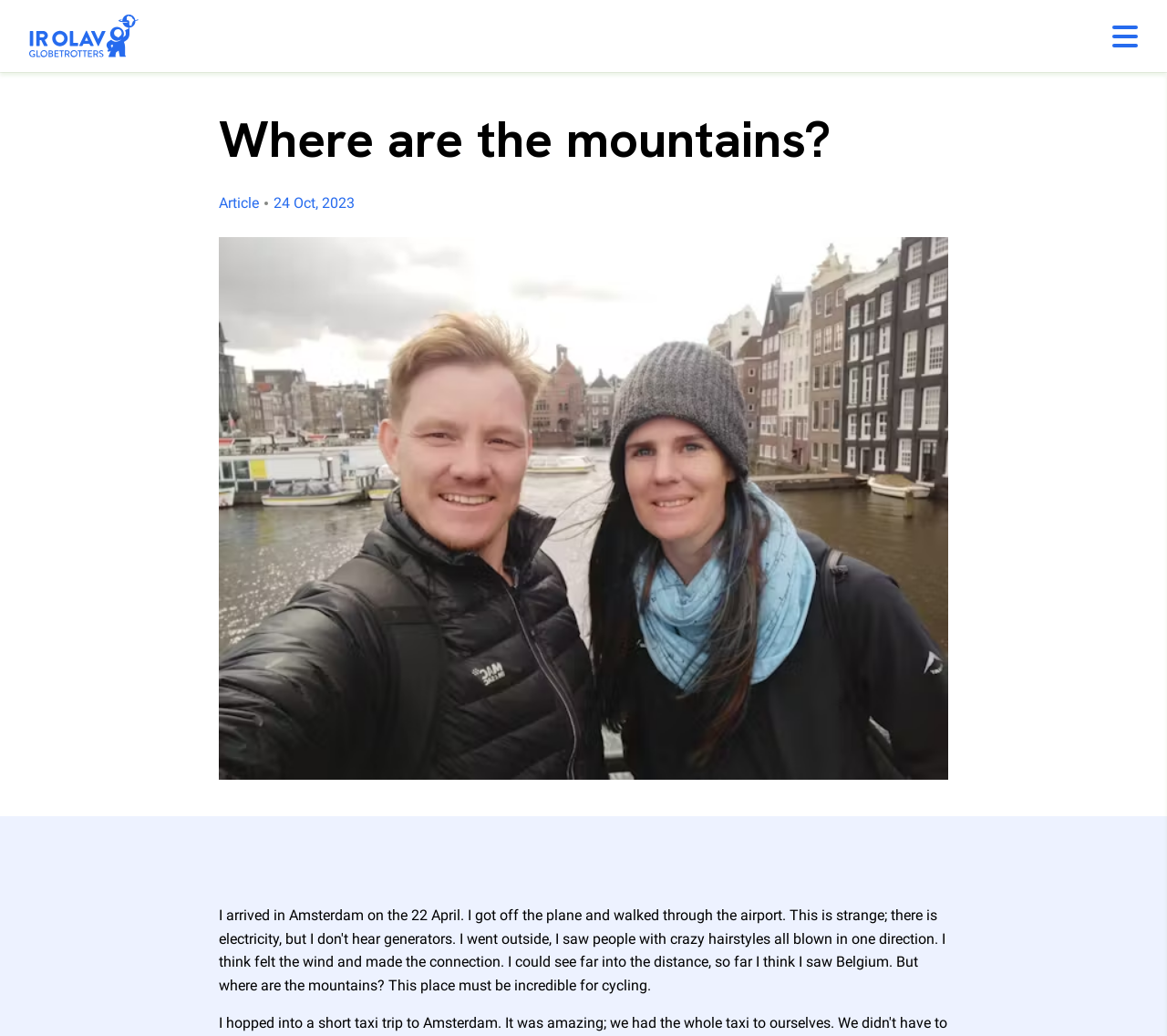Using the details in the image, give a detailed response to the question below:
What is the purpose of the button at the top-right corner?

The purpose of the button at the top-right corner is to open the mobile menu because it has a UI element type of 'button' and a text content of 'MobileMenuButton'. It is located at the top-right corner of the webpage with a bounding box coordinate of [0.953, 0.026, 0.975, 0.044].